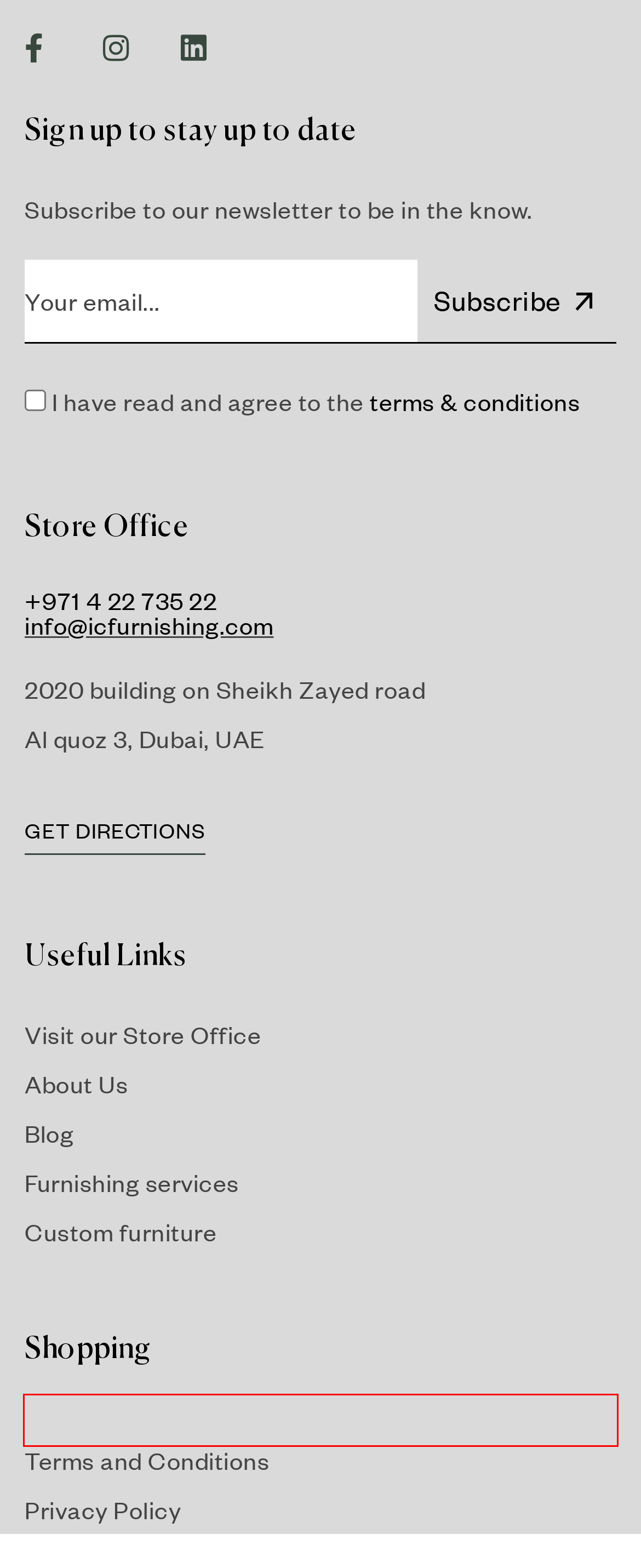Consider the screenshot of a webpage with a red bounding box and select the webpage description that best describes the new page that appears after clicking the element inside the red box. Here are the candidates:
A. Best furniture manufacturers in Dubai UAE | IC Furnishing
B. Hospitality sofas - IC Furnishing
C. About - IC Furnishing
D. Blog - IC Furnishing
E. Contracts of IC Furnishing in Duba UAE
F. Turn-Key Furnishing service in Dubai | IC Furnishing Company
G. Buy Angle Modular sofa in Dubai UAE | Leather upholstery
H. Apartment Furniture Packages in Dubai- IC Furnishing

A